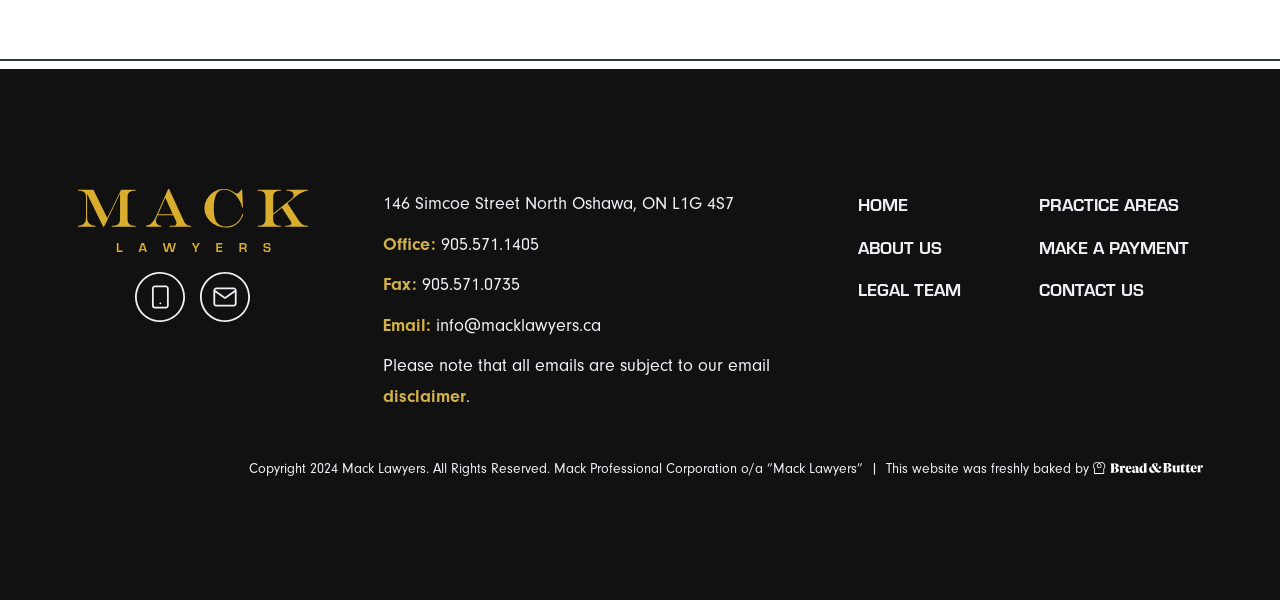Determine the bounding box coordinates for the UI element with the following description: "Make a Payment". The coordinates should be four float numbers between 0 and 1, represented as [left, top, right, bottom].

[0.812, 0.389, 0.929, 0.431]